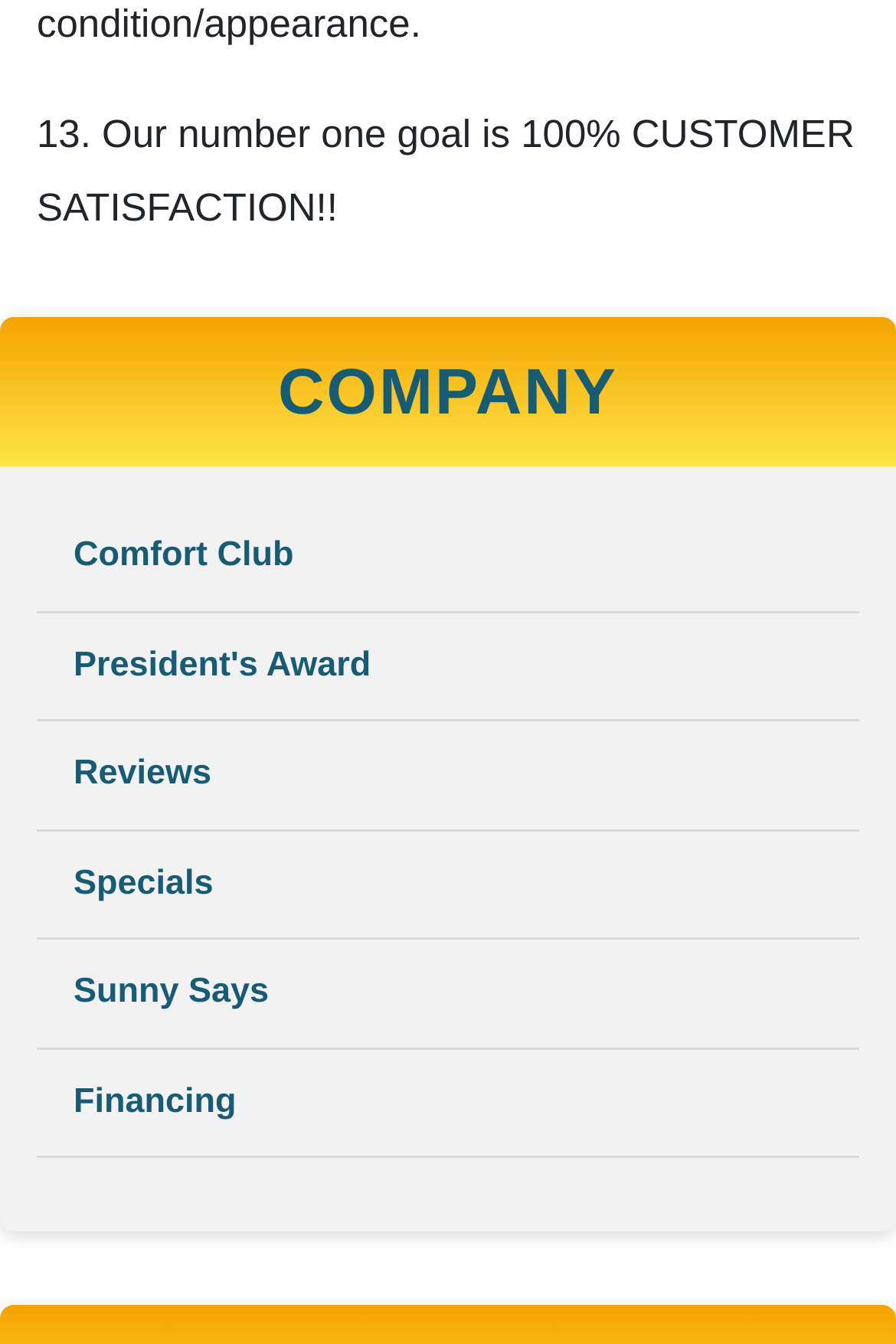How many links are available on the webpage?
Look at the image and answer the question using a single word or phrase.

7